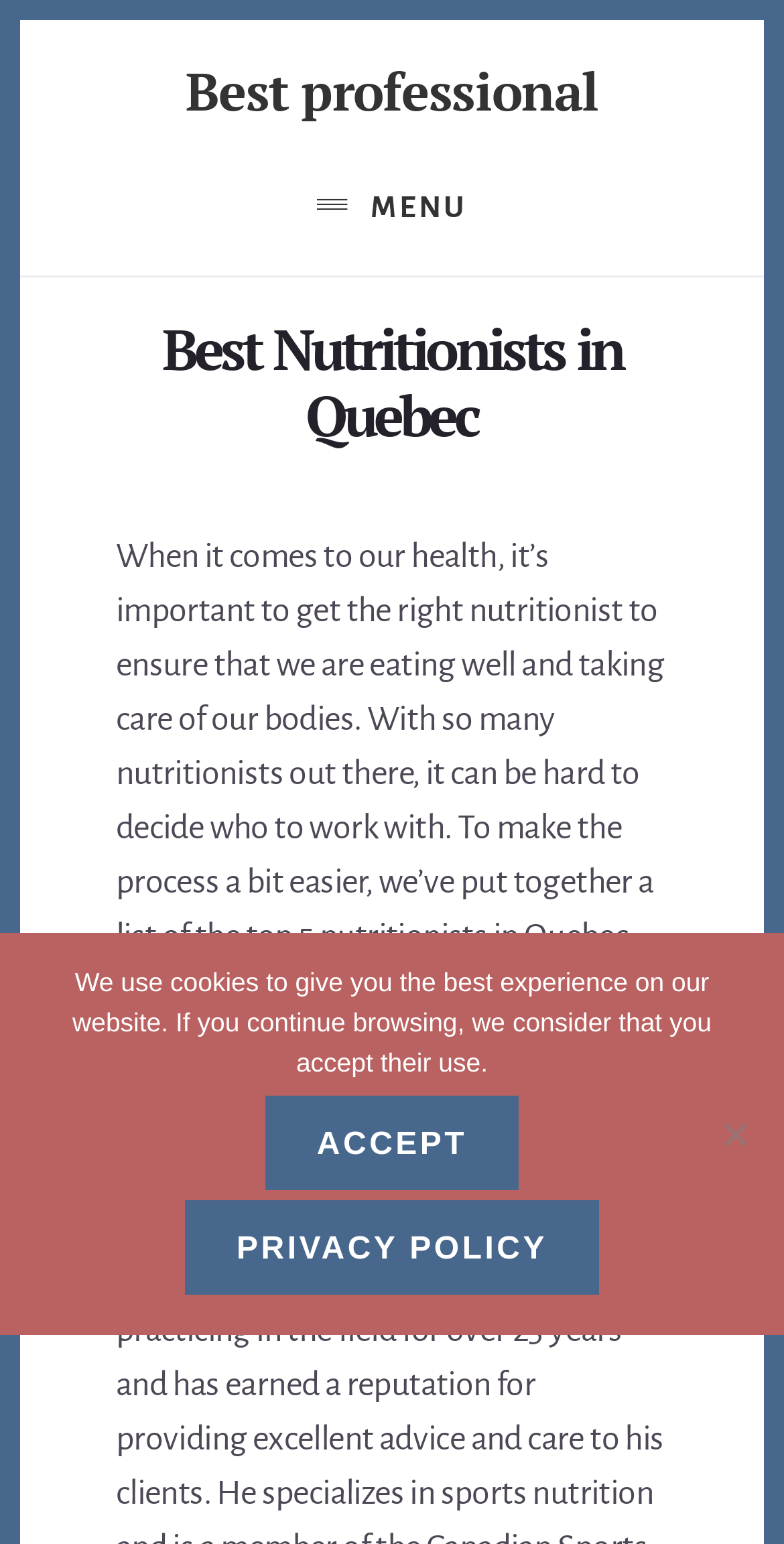How many nutritionists are listed on this page?
Look at the image and answer the question with a single word or phrase.

5